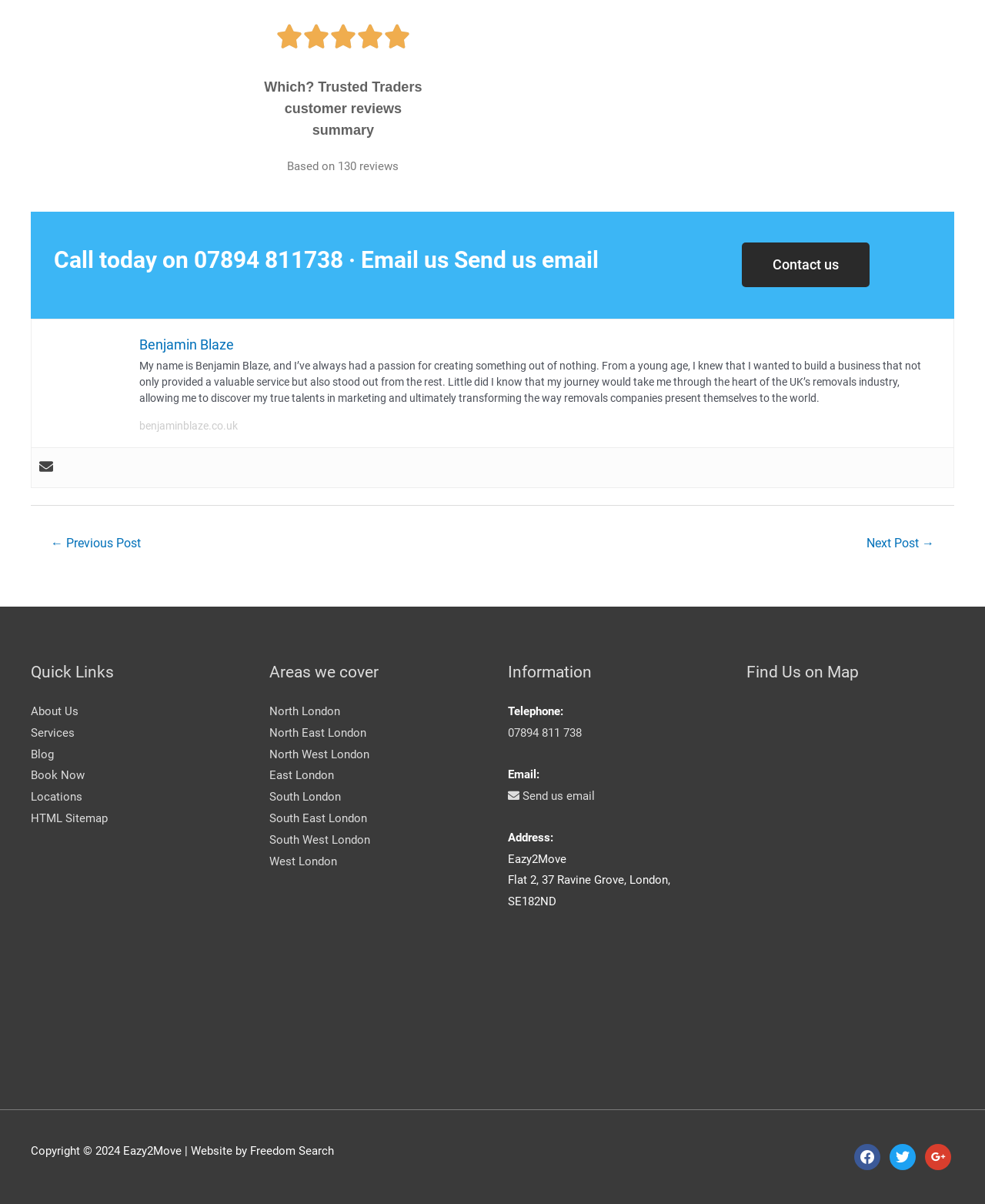What is the location of the business?
Please provide a single word or phrase answer based on the image.

London